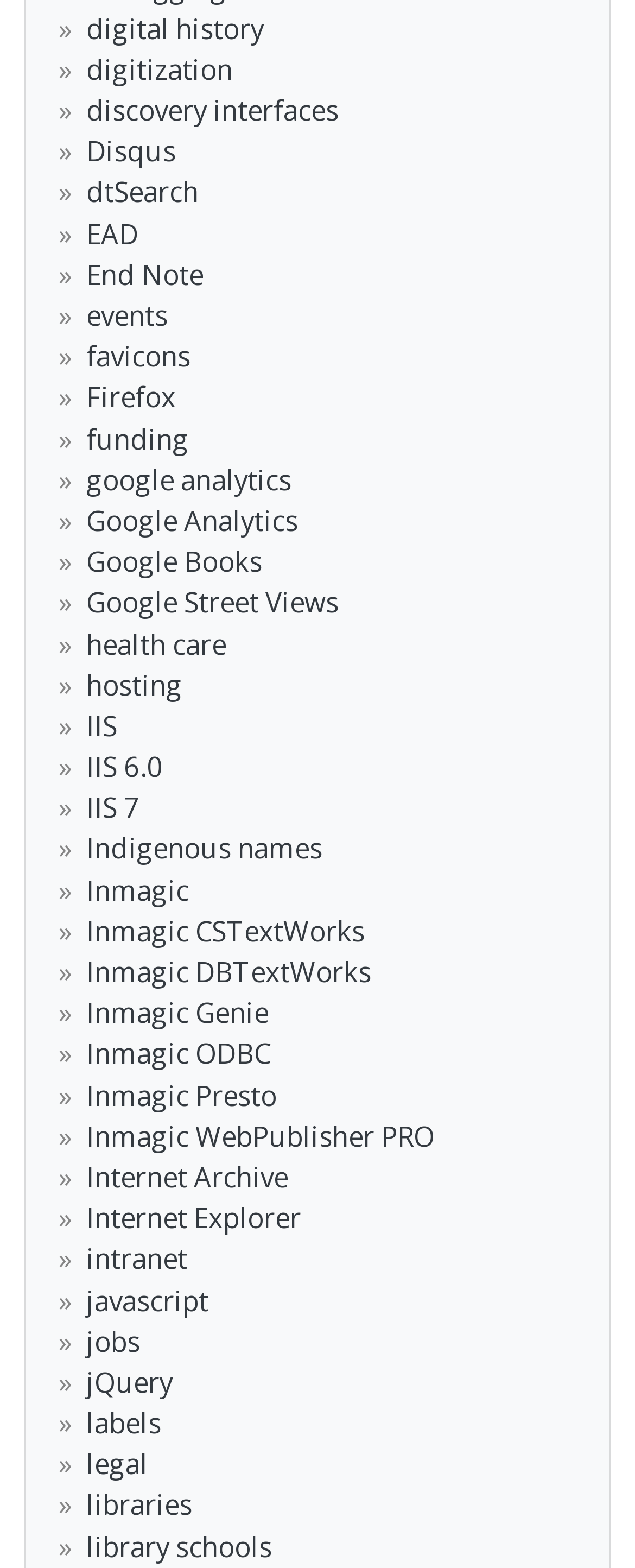Kindly respond to the following question with a single word or a brief phrase: 
Are there any links related to Google on the webpage?

Yes